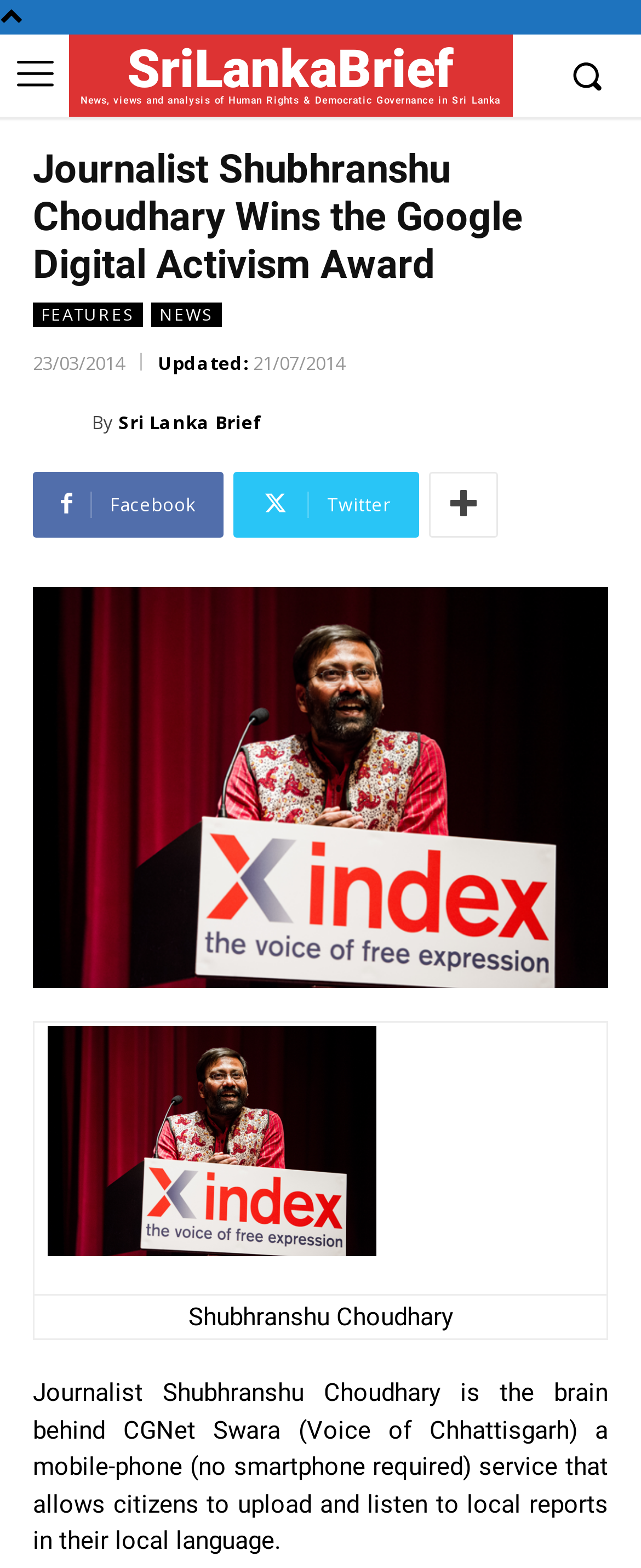Please identify the bounding box coordinates of the area that needs to be clicked to follow this instruction: "Click the FEATURES link".

[0.051, 0.192, 0.223, 0.208]